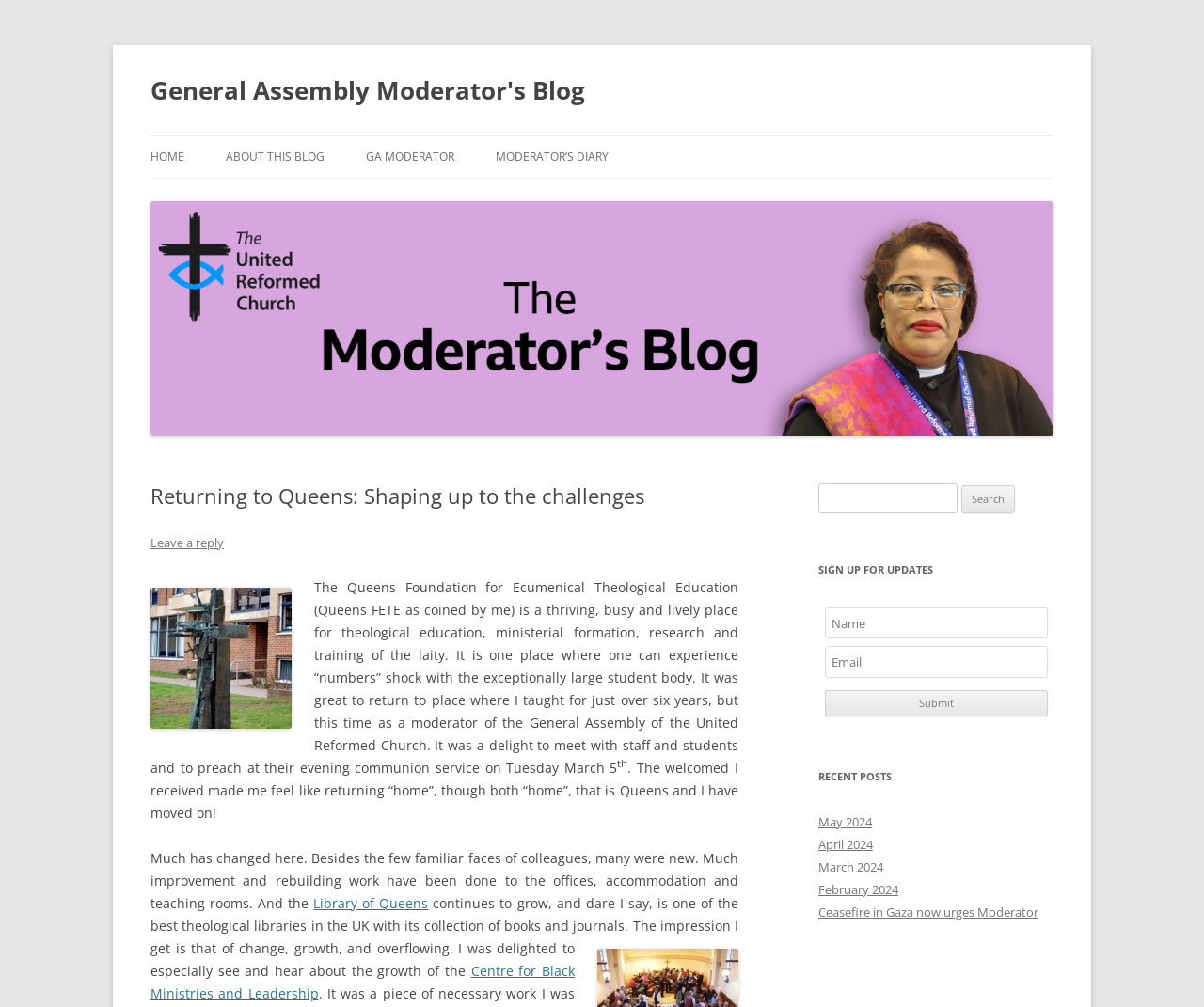Please provide a one-word or phrase answer to the question: 
What is the name of the library mentioned in the blog post?

Library of Queens